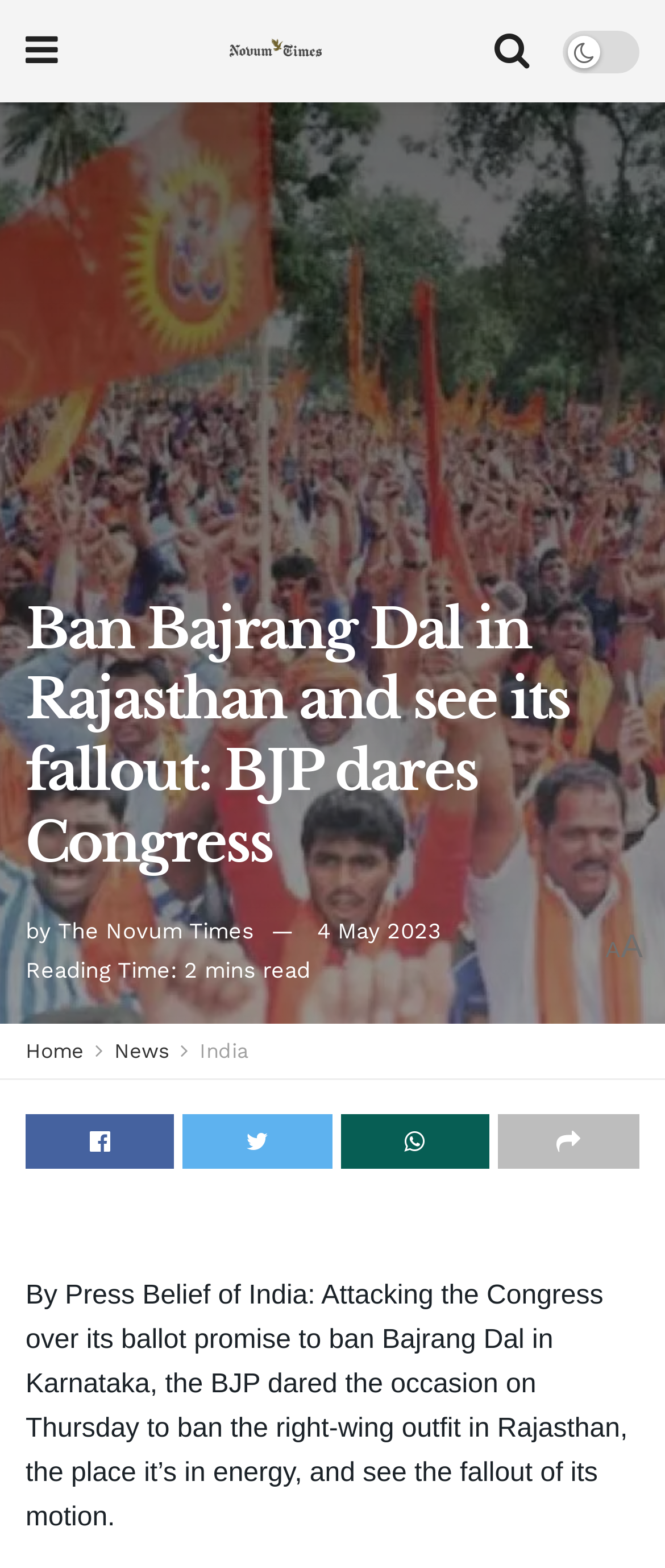Find the bounding box coordinates for the HTML element specified by: "India".

[0.3, 0.663, 0.374, 0.678]